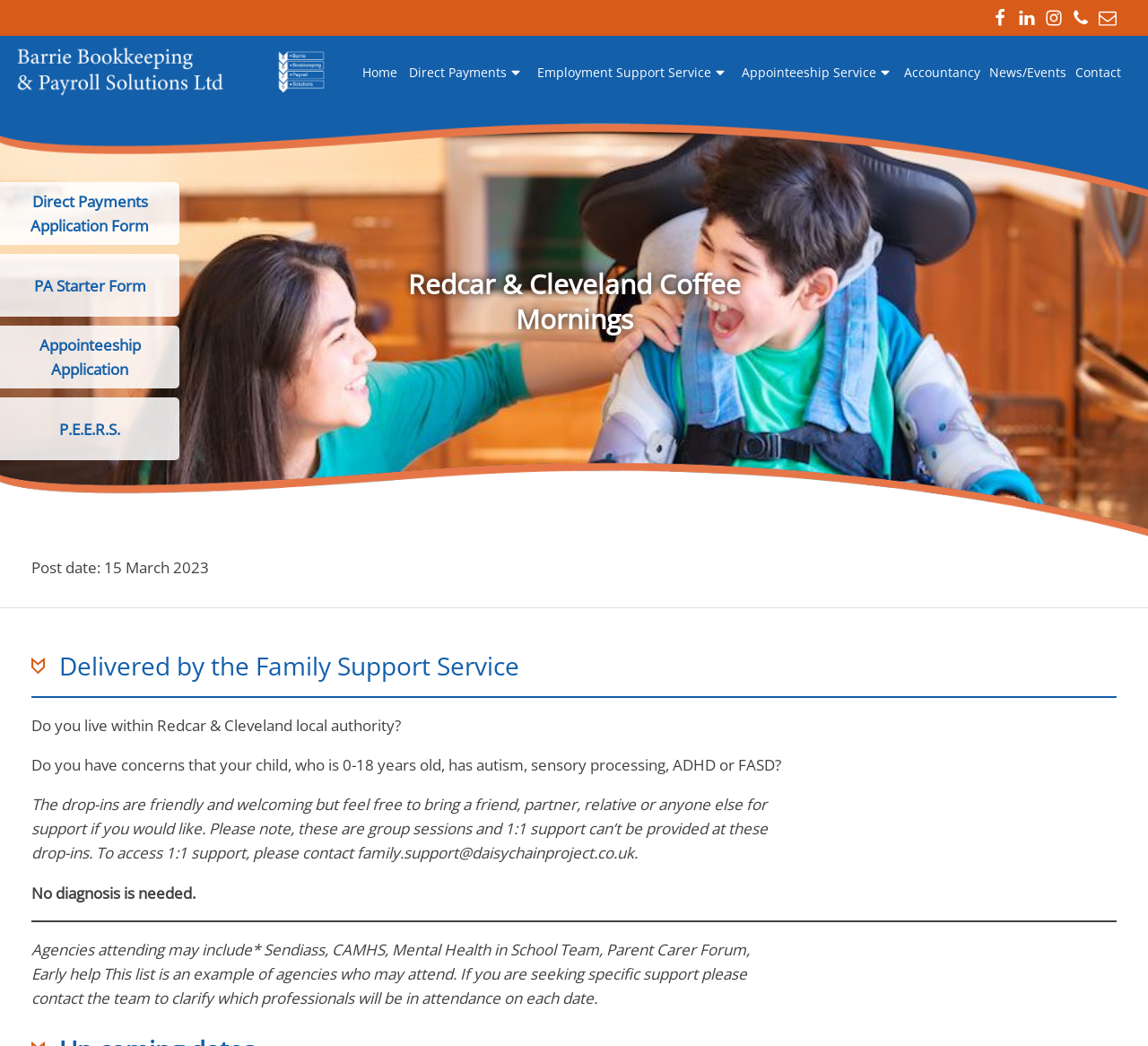Specify the bounding box coordinates of the element's area that should be clicked to execute the given instruction: "Click the 'Employment Support Service' button". The coordinates should be four float numbers between 0 and 1, i.e., [left, top, right, bottom].

[0.462, 0.056, 0.64, 0.084]